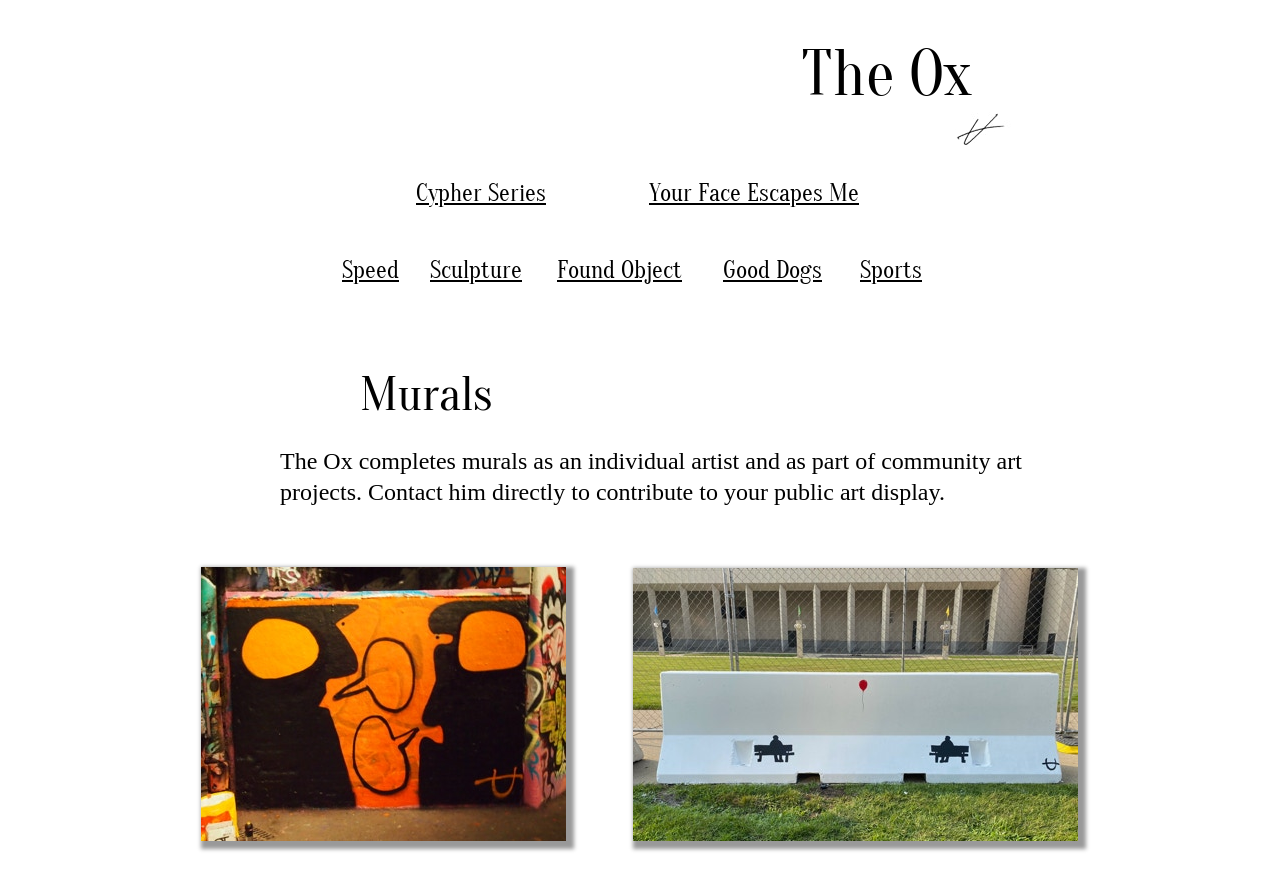Please indicate the bounding box coordinates for the clickable area to complete the following task: "explore Sculpture". The coordinates should be specified as four float numbers between 0 and 1, i.e., [left, top, right, bottom].

[0.336, 0.291, 0.408, 0.322]